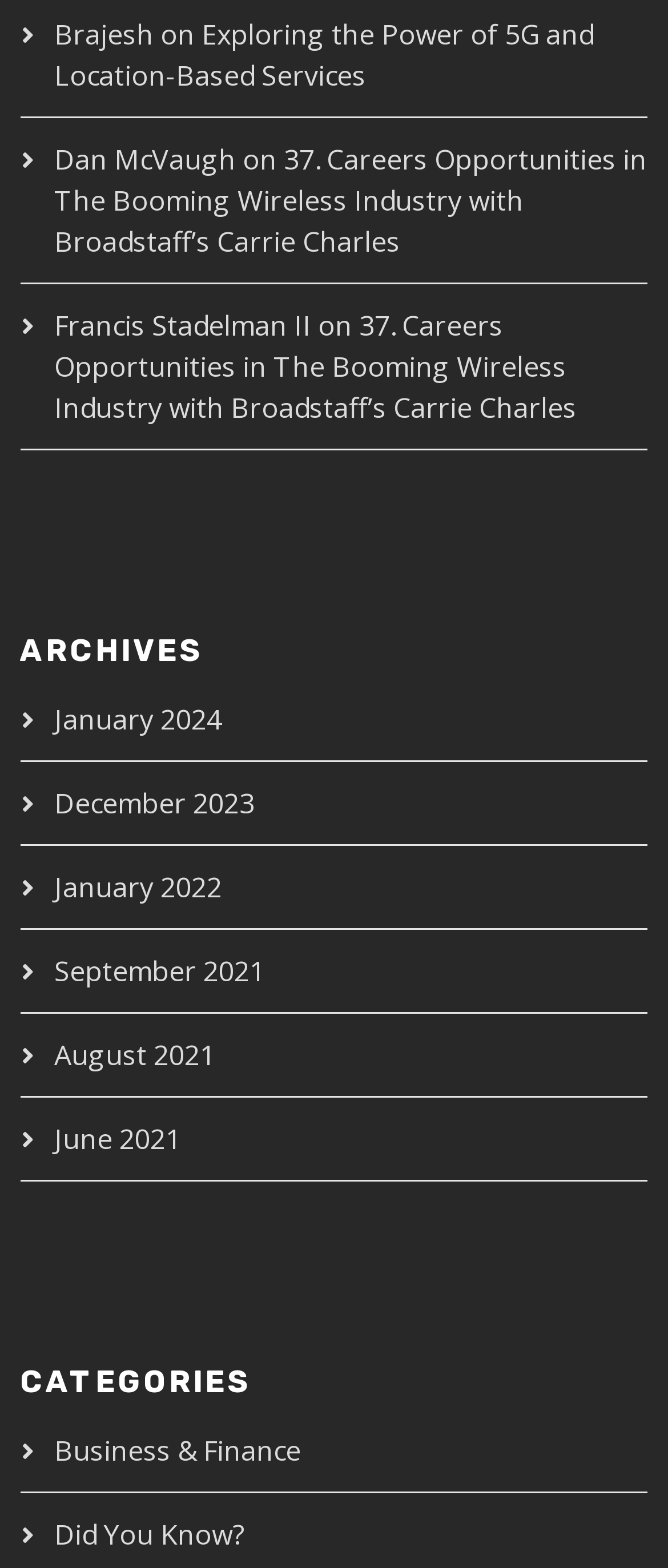Identify the coordinates of the bounding box for the element described below: "June 2021". Return the coordinates as four float numbers between 0 and 1: [left, top, right, bottom].

[0.081, 0.714, 0.271, 0.738]